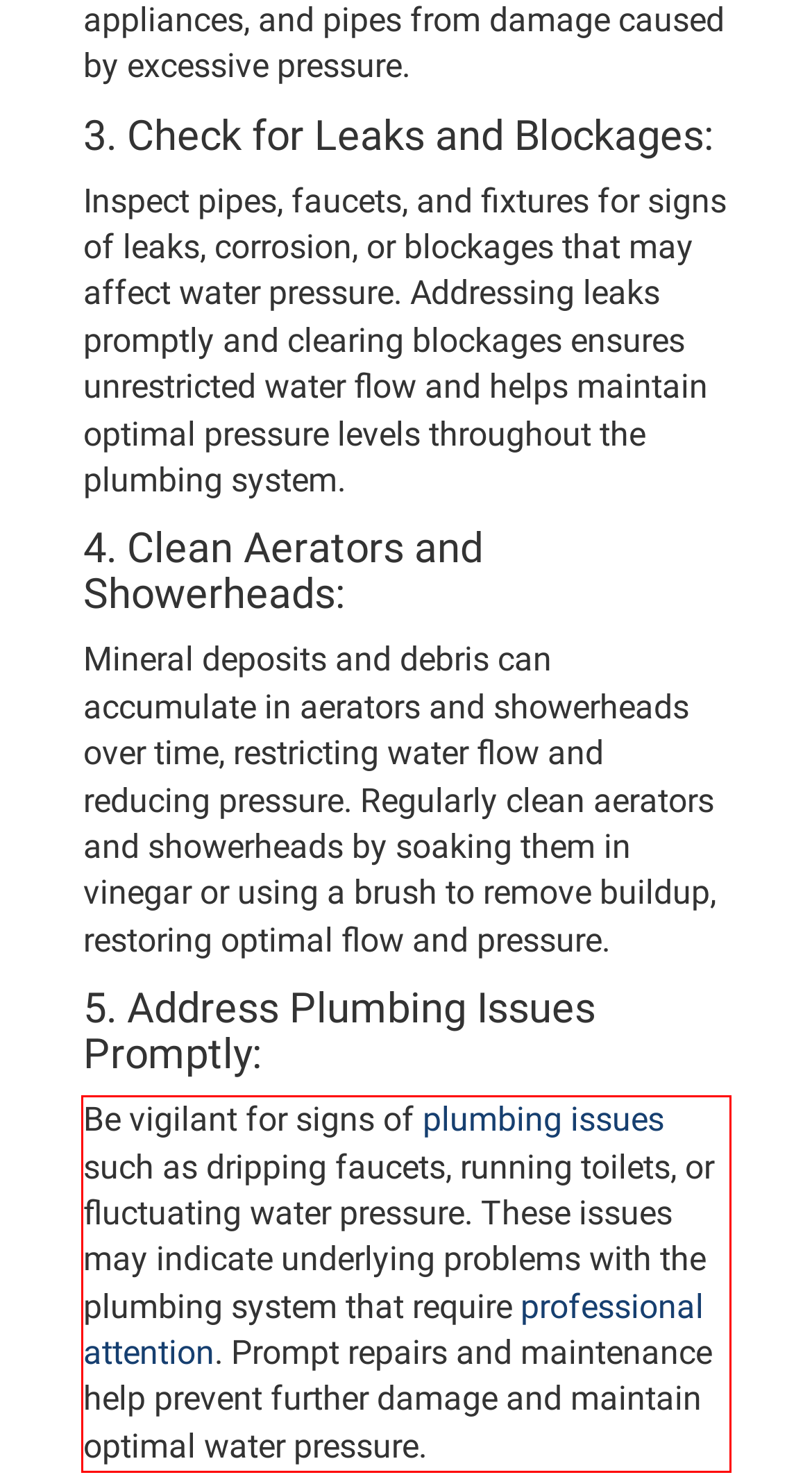Given a webpage screenshot, identify the text inside the red bounding box using OCR and extract it.

Be vigilant for signs of plumbing issues such as dripping faucets, running toilets, or fluctuating water pressure. These issues may indicate underlying problems with the plumbing system that require professional attention. Prompt repairs and maintenance help prevent further damage and maintain optimal water pressure.